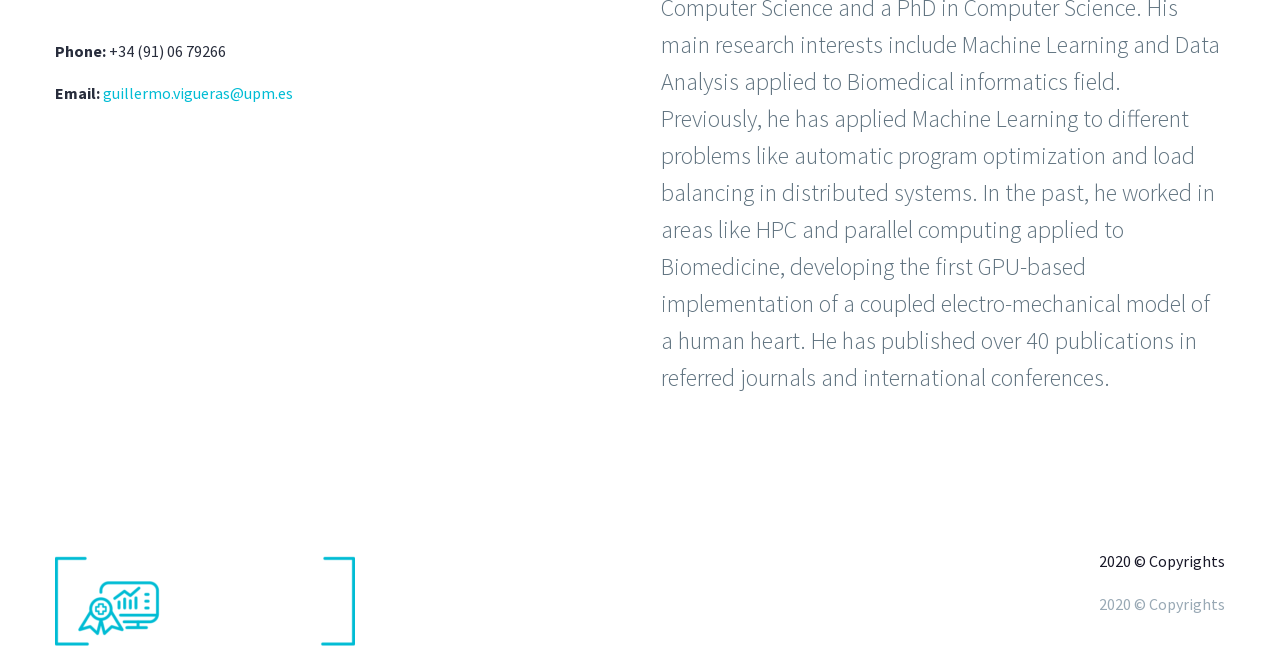Predict the bounding box of the UI element based on the description: "guillermo.vigueras@upm.es". The coordinates should be four float numbers between 0 and 1, formatted as [left, top, right, bottom].

[0.08, 0.124, 0.229, 0.154]